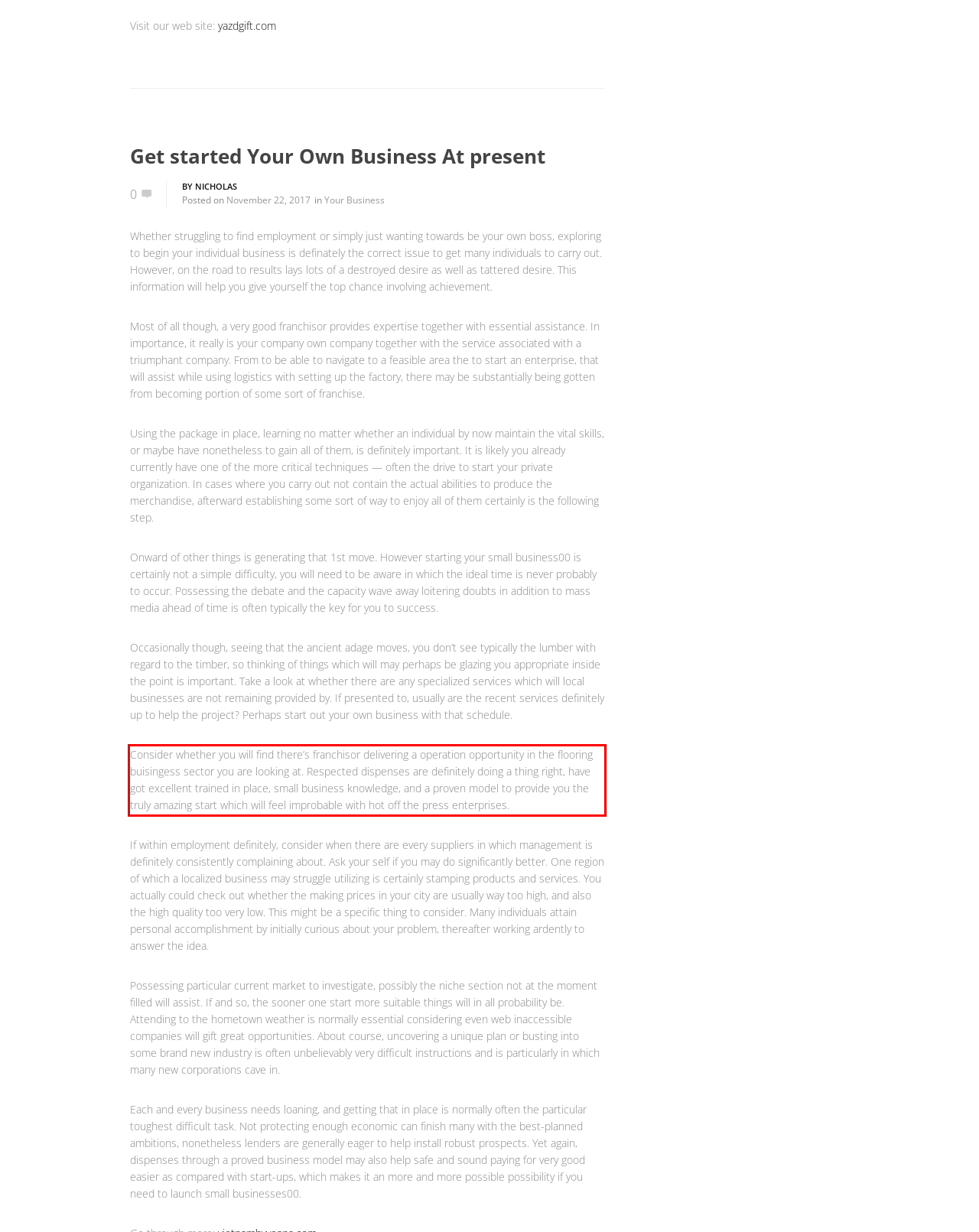Using the provided screenshot of a webpage, recognize the text inside the red rectangle bounding box by performing OCR.

Consider whether you will find there’s franchisor delivering a operation opportunity in the flooring buisingess sector you are looking at. Respected dispenses are definitely doing a thing right, have got excellent trained in place, small business knowledge, and a proven model to provide you the truly amazing start which will feel improbable with hot off the press enterprises.